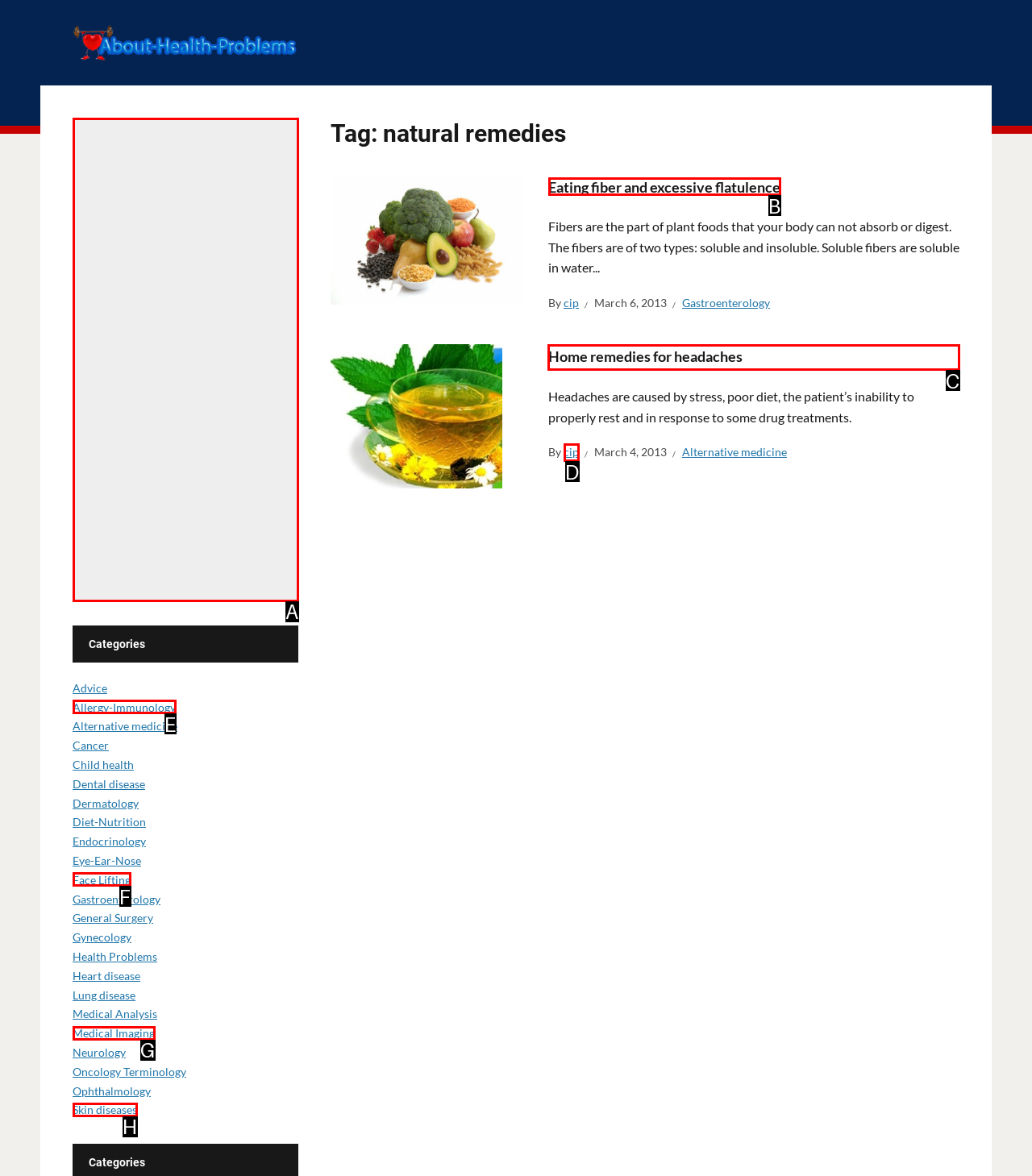Choose the HTML element you need to click to achieve the following task: Read the article about home remedies for headaches
Respond with the letter of the selected option from the given choices directly.

C